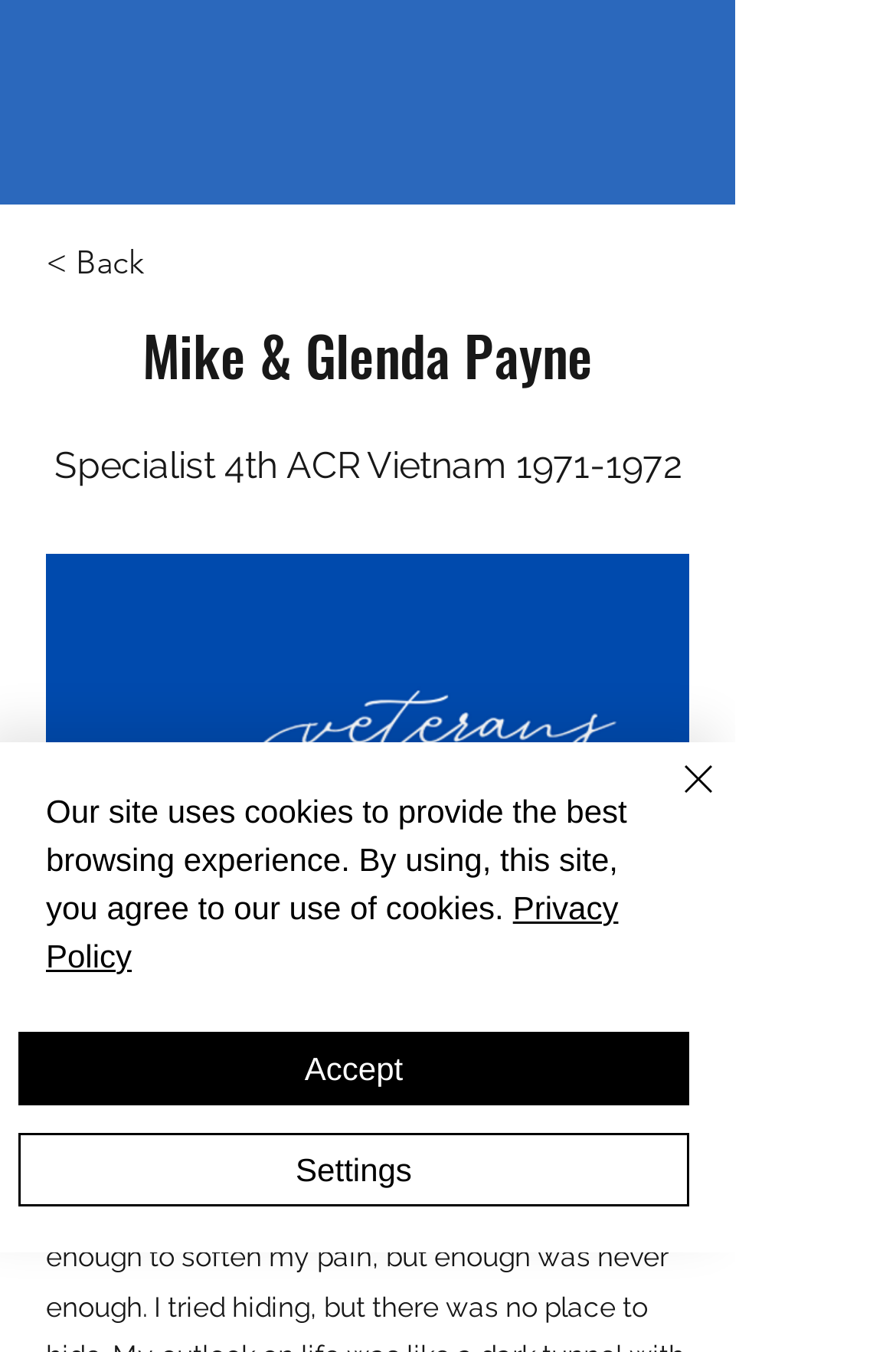Generate a thorough caption detailing the webpage content.

The webpage is about Mike & Glenda Payne, with a focus on Mike's story as a Specialist 4th ACR Vietnam from 1971-1972. At the top left, there is a Veterans Stress Solution logo, which is also an image. To the right of the logo, there is an "Open navigation menu" button. Below the button, there is a heading with the title "Mike & Glenda Payne" and a link to go back.

Underneath the heading, there is a brief description of Mike's role as a Specialist 4th ACR Vietnam, along with a link to the specific years he served, 1971-1972. Below this, there is an image of Mike & Glenda Payne, with a stress solution logo.png image overlaid on top.

Further down the page, there is a section titled "Mike's Story". At the bottom of the page, there is a cookie policy alert that takes up a significant portion of the screen. The alert informs users that the site uses cookies to provide the best browsing experience and provides a link to the Privacy Policy. There are three buttons within the alert: "Accept", "Settings", and "Fermer" (which is French for "Close"), accompanied by a small image of a closing icon.